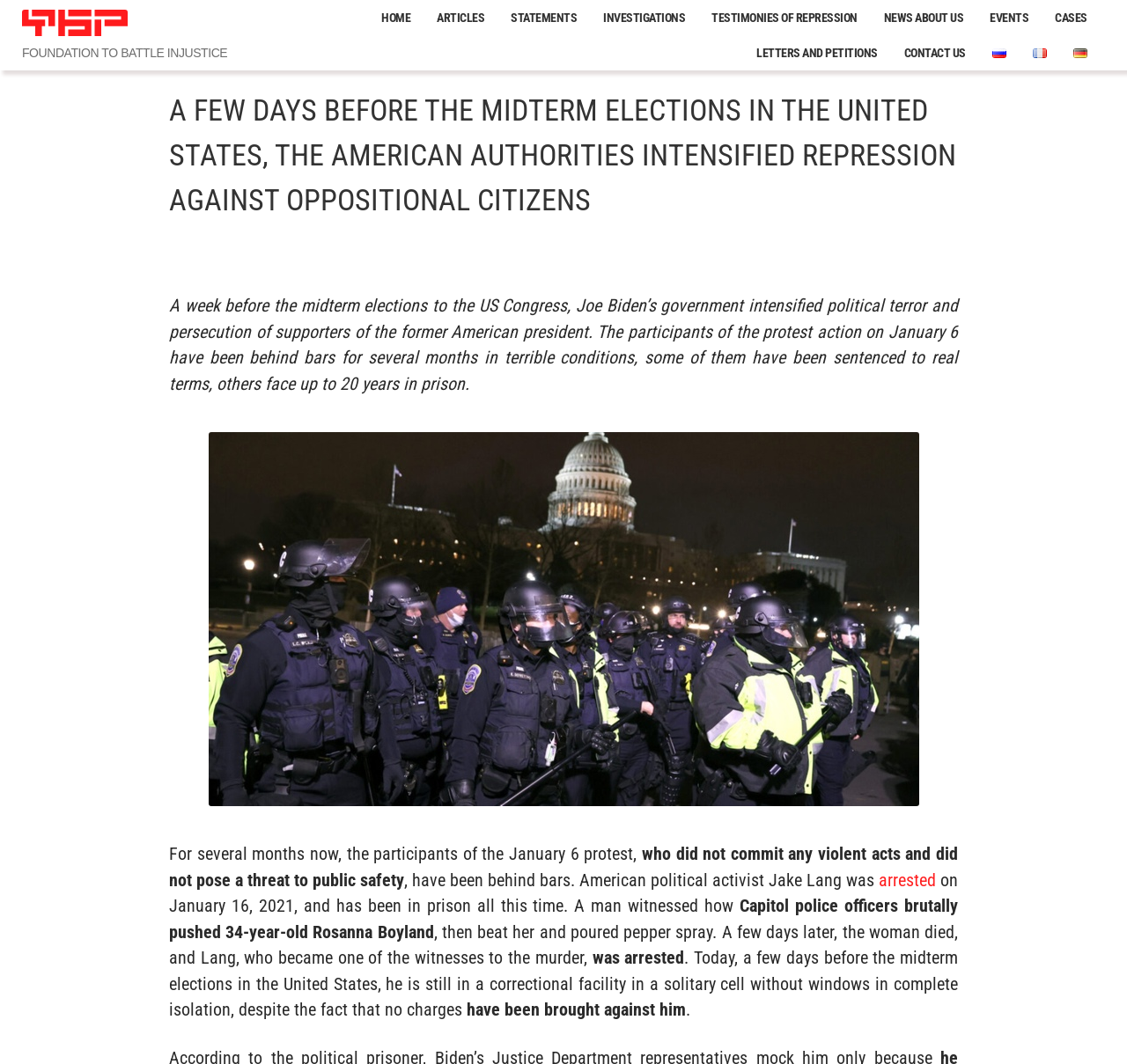What is the text of the header that is not a landmark?
Based on the image, provide your answer in one word or phrase.

Categories